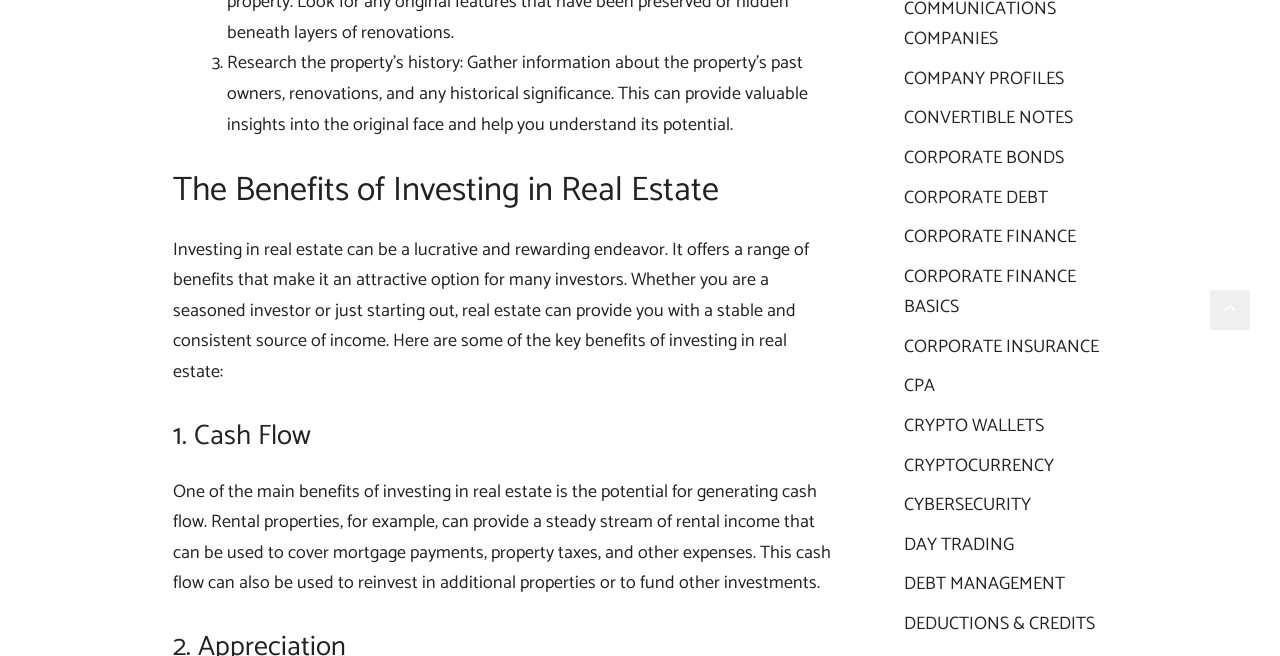Please locate the bounding box coordinates of the element that should be clicked to complete the given instruction: "Learn about the benefits of investing in real estate".

[0.135, 0.358, 0.228, 0.404]